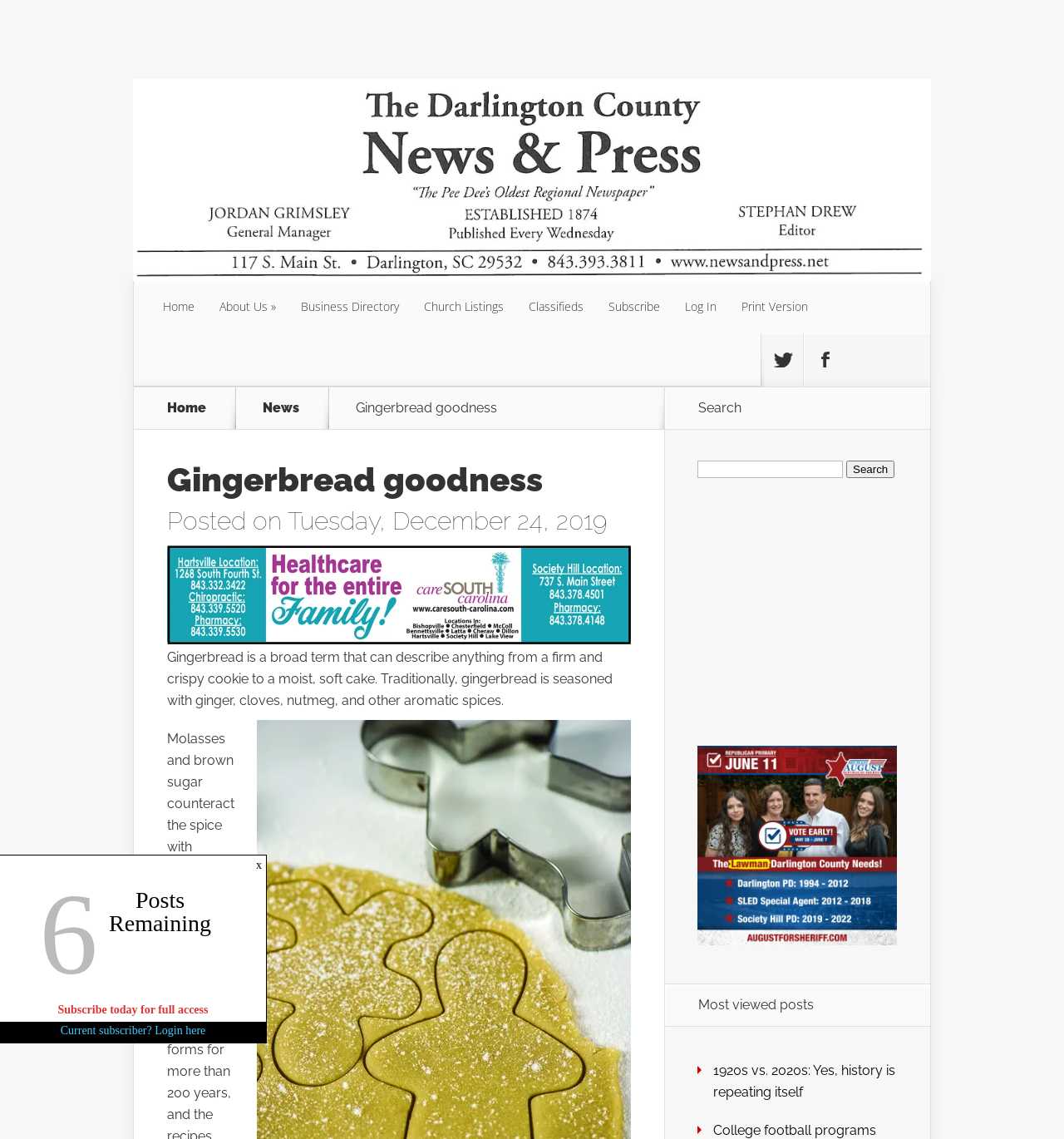What is the purpose of the search bar?
Craft a detailed and extensive response to the question.

The search bar is located below the heading 'Search' and has a placeholder text 'Search for:', which suggests that its purpose is to allow users to search for specific posts or content on the webpage.